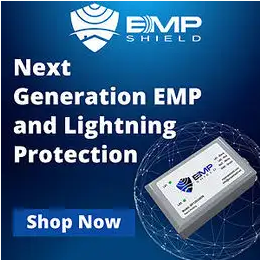What action is the viewer invited to take?
Examine the image and give a concise answer in one word or a short phrase.

Shop Now